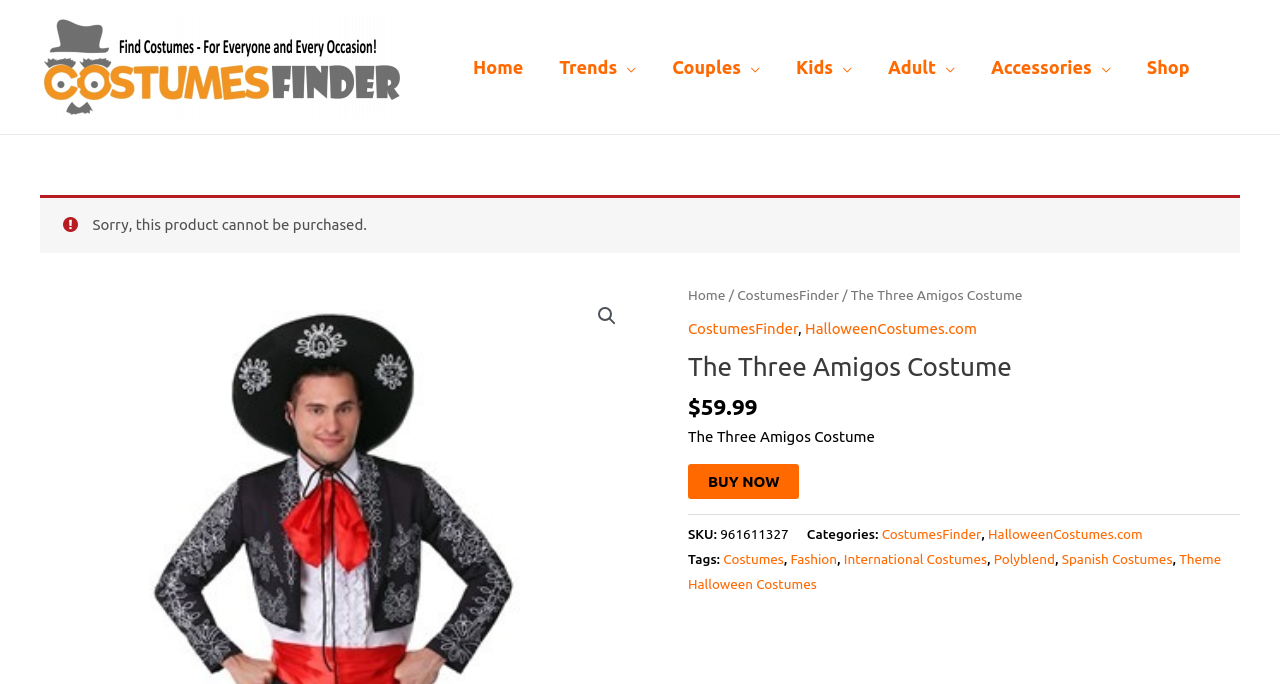Please identify the bounding box coordinates of the area that needs to be clicked to follow this instruction: "Search for something".

[0.46, 0.435, 0.488, 0.488]